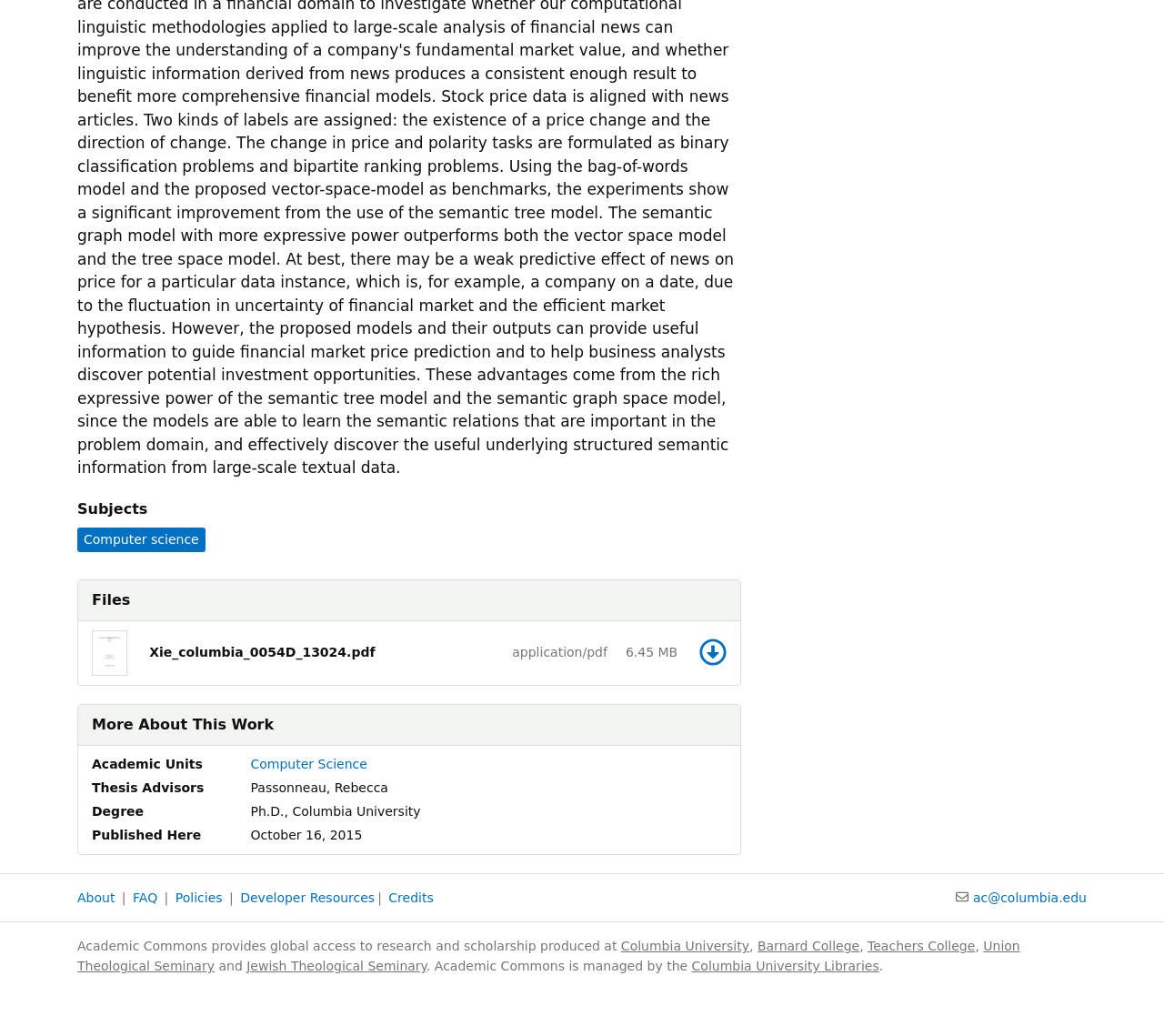Identify the bounding box coordinates of the element that should be clicked to fulfill this task: "Contact ac@columbia.edu". The coordinates should be provided as four float numbers between 0 and 1, i.e., [left, top, right, bottom].

[0.836, 0.859, 0.934, 0.873]